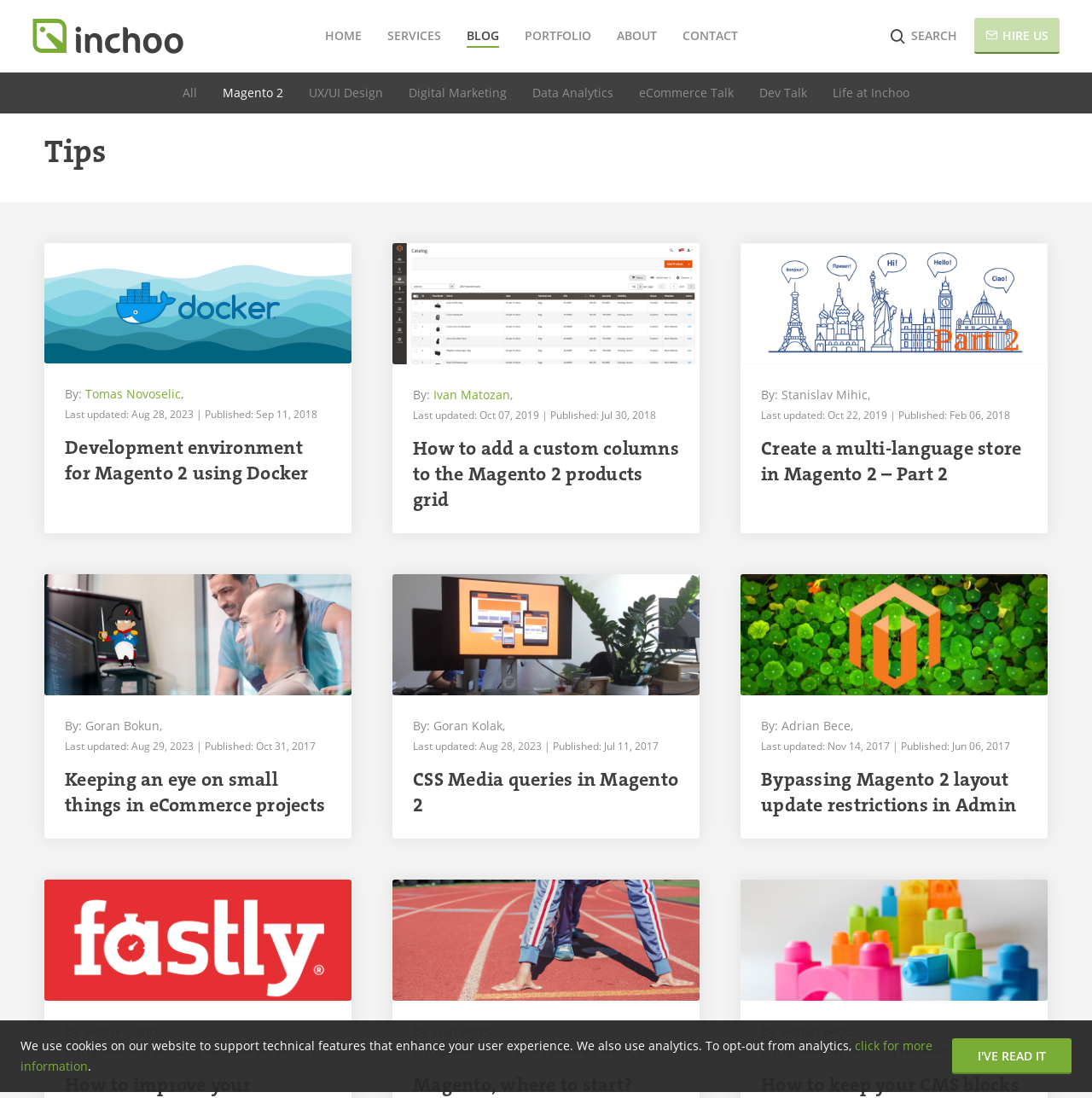Kindly provide the bounding box coordinates of the section you need to click on to fulfill the given instruction: "Search using the search button".

[0.794, 0.016, 0.872, 0.05]